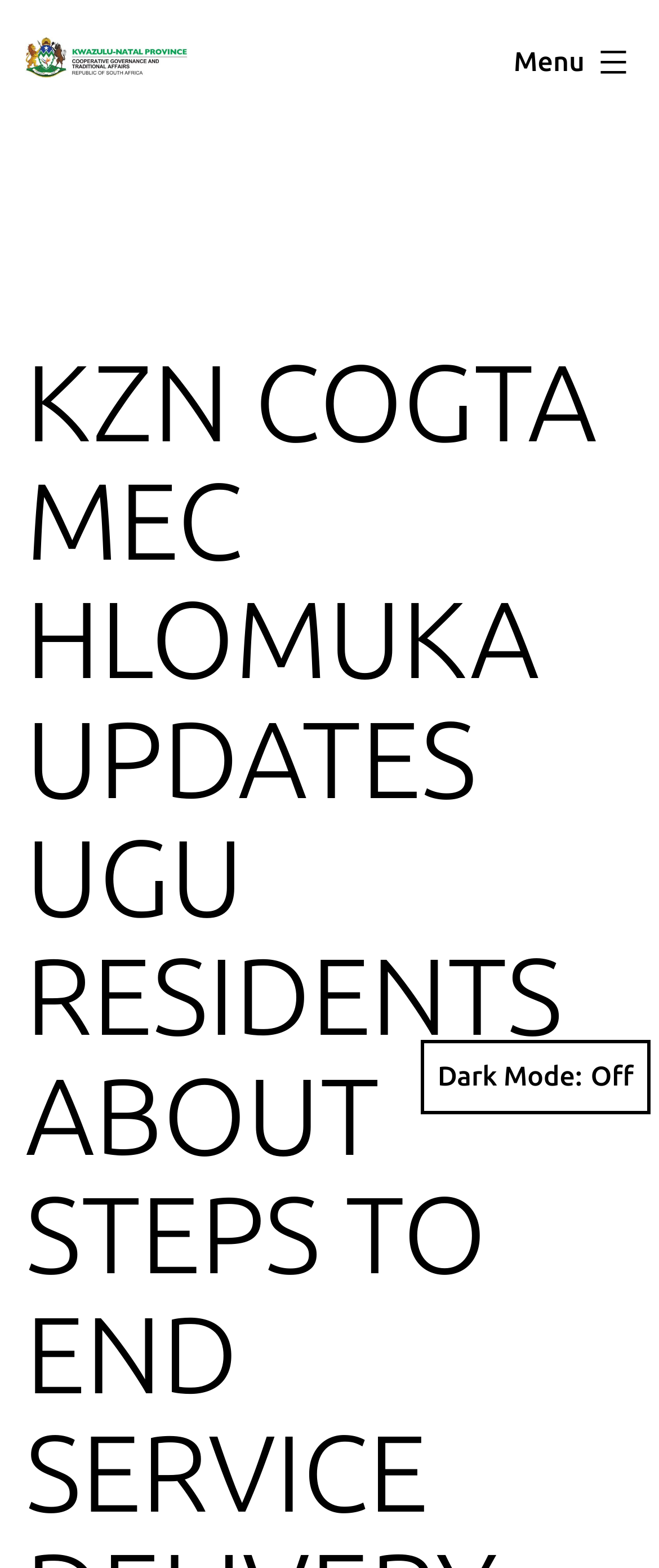Calculate the bounding box coordinates of the UI element given the description: "alt="KZNCOGTA"".

[0.038, 0.022, 0.285, 0.046]